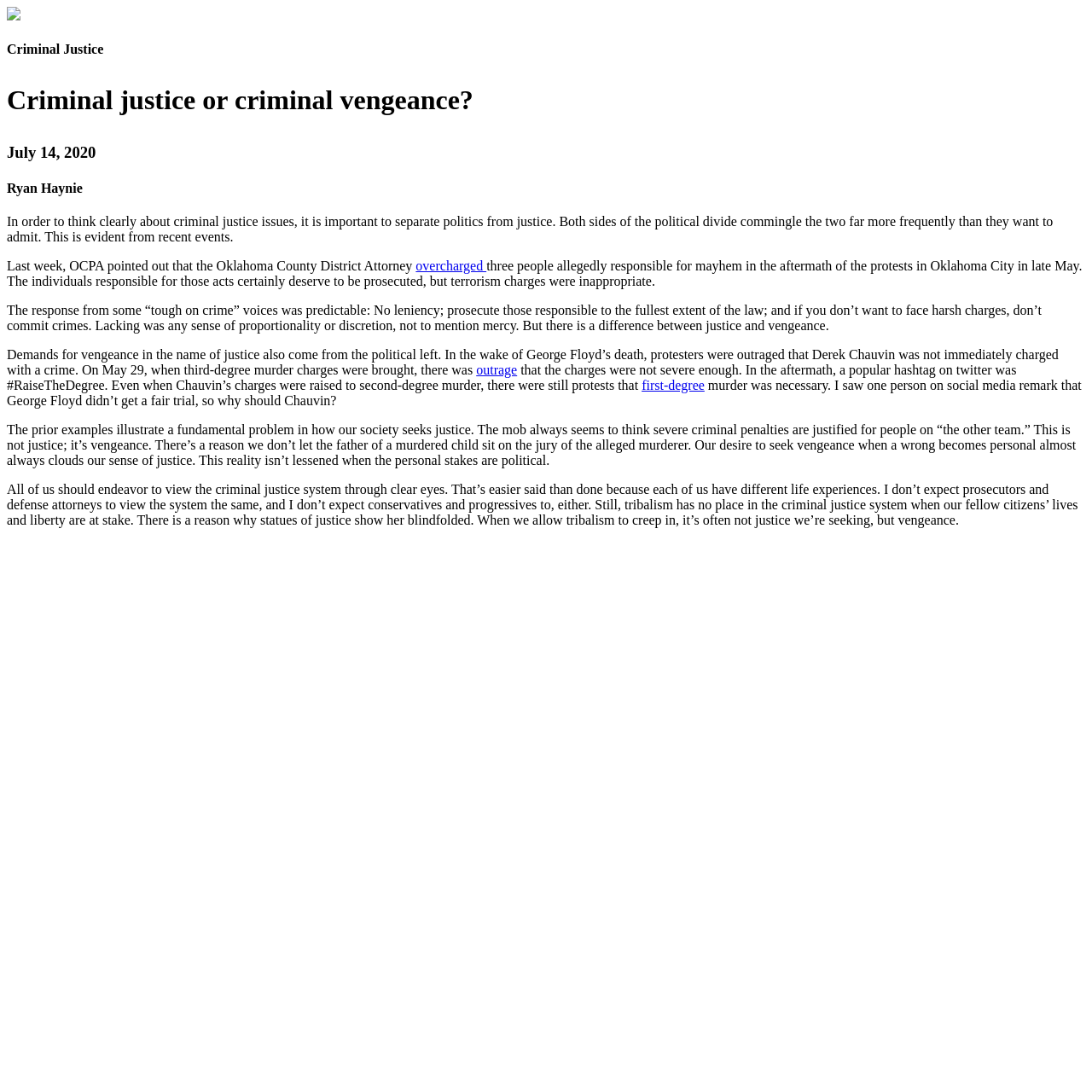Who is the author of the article?
Kindly offer a detailed explanation using the data available in the image.

The author of the article can be determined by looking at the heading that mentions the author's name, which is 'Ryan Haynie'. This heading is located below the date of the article, 'July 14, 2020'.